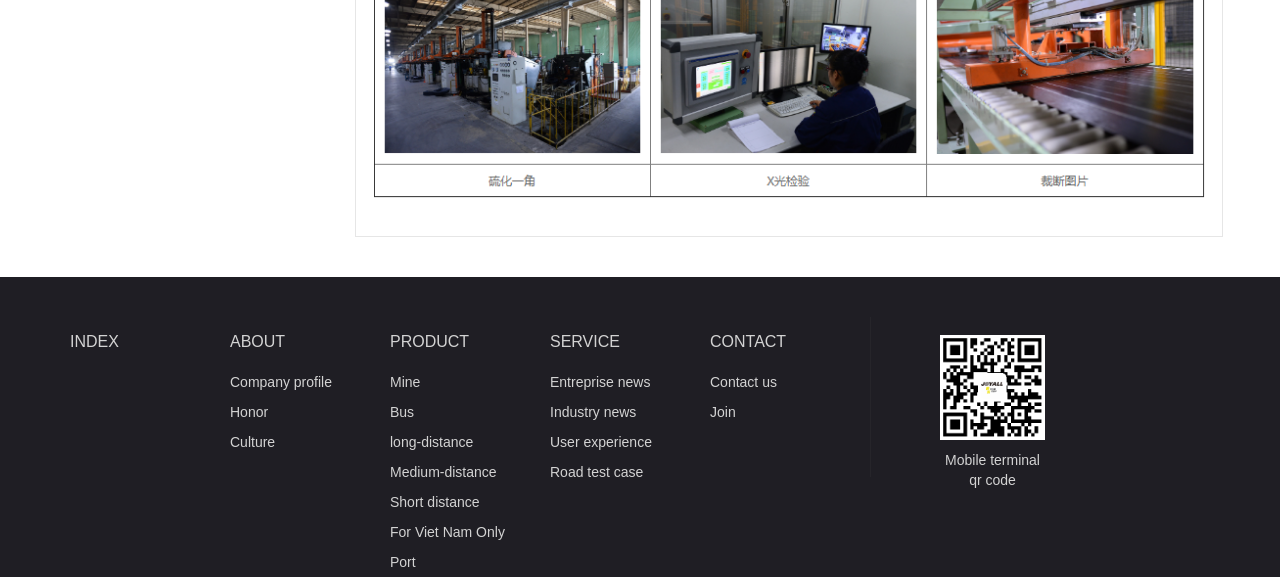Please determine the bounding box coordinates of the element to click in order to execute the following instruction: "Click on Company profile". The coordinates should be four float numbers between 0 and 1, specified as [left, top, right, bottom].

[0.18, 0.649, 0.259, 0.677]